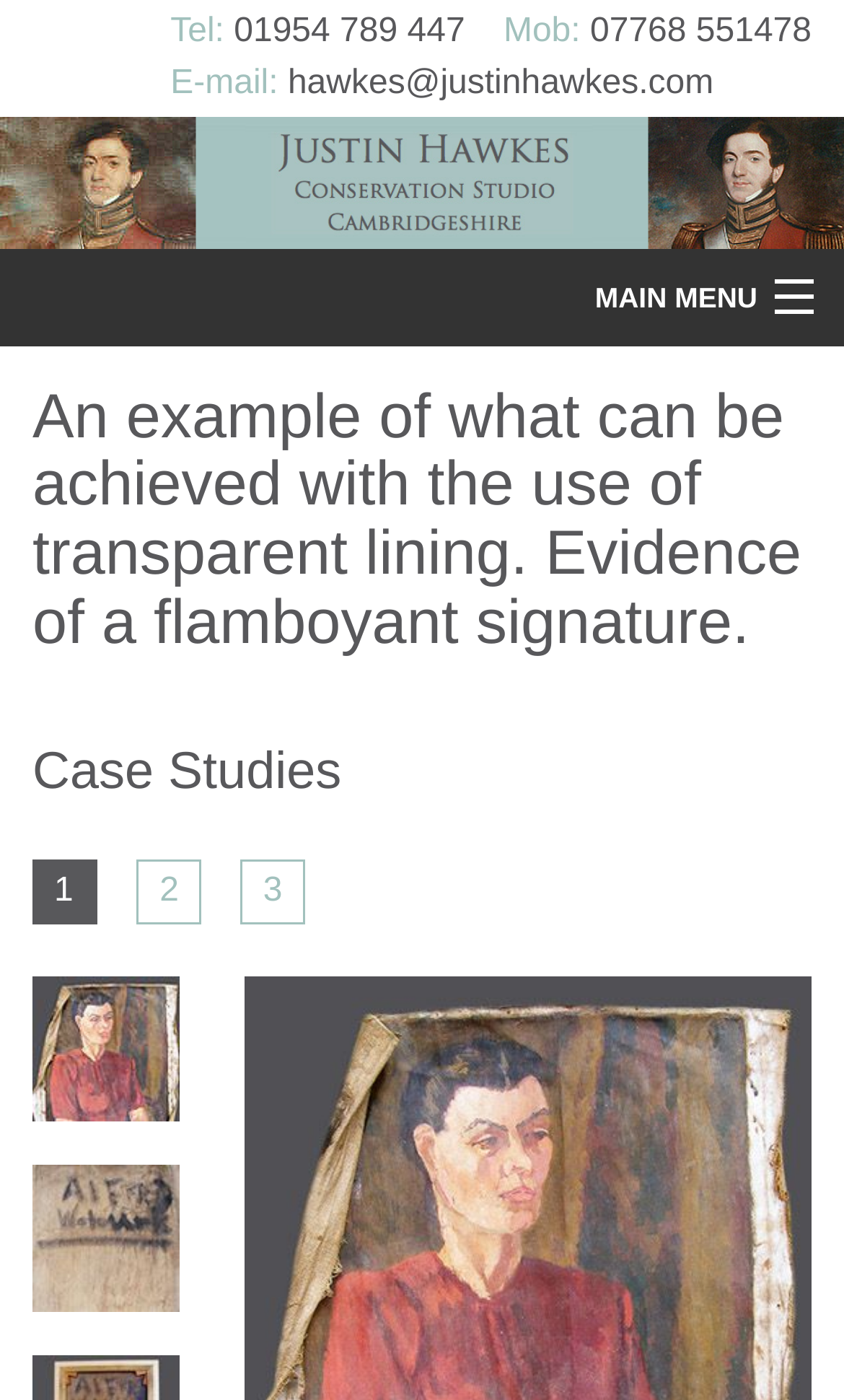Please find the bounding box coordinates in the format (top-left x, top-left y, bottom-right x, bottom-right y) for the given element description. Ensure the coordinates are floating point numbers between 0 and 1. Description: Conservation Glossary

[0.0, 0.783, 1.0, 0.858]